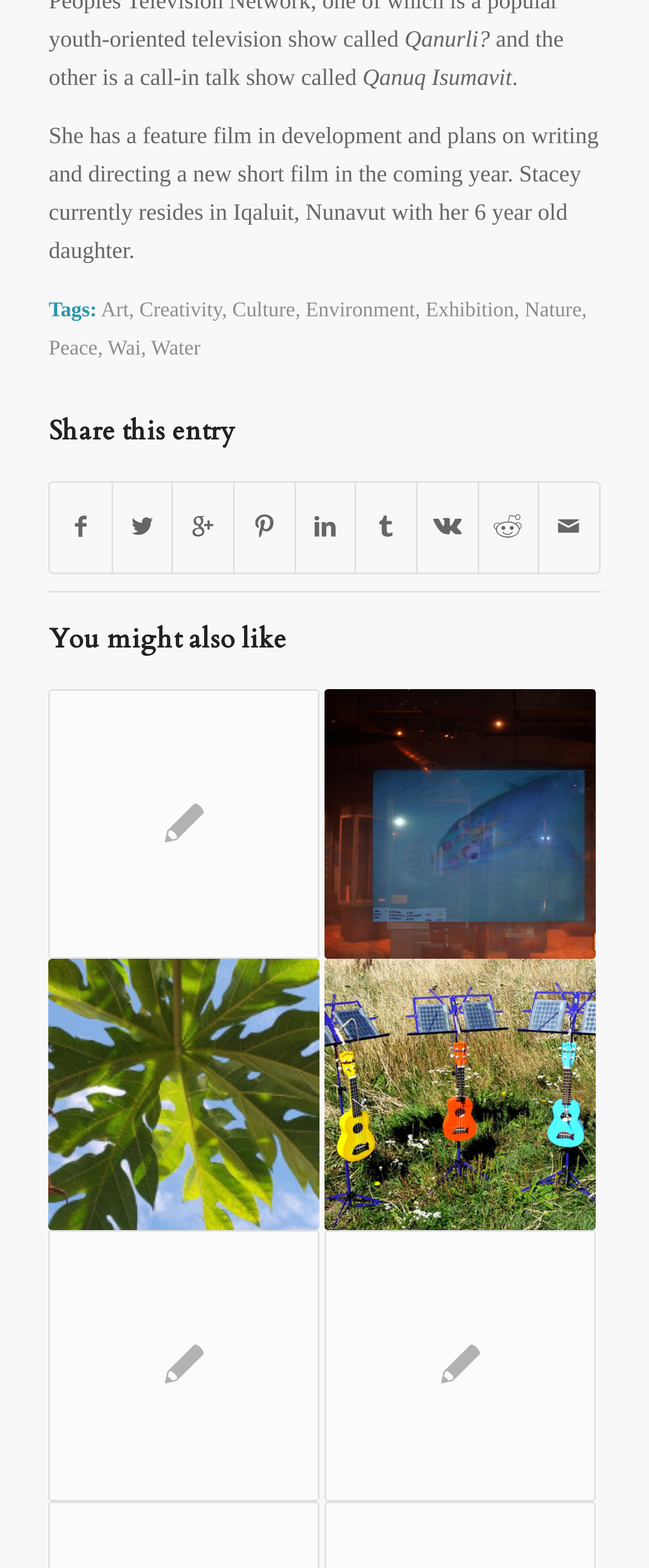What is the purpose of the links at the bottom of the page?
Provide a comprehensive and detailed answer to the question.

The heading 'Share this entry' is above the links, indicating that the purpose of these links is to share the entry on various platforms.